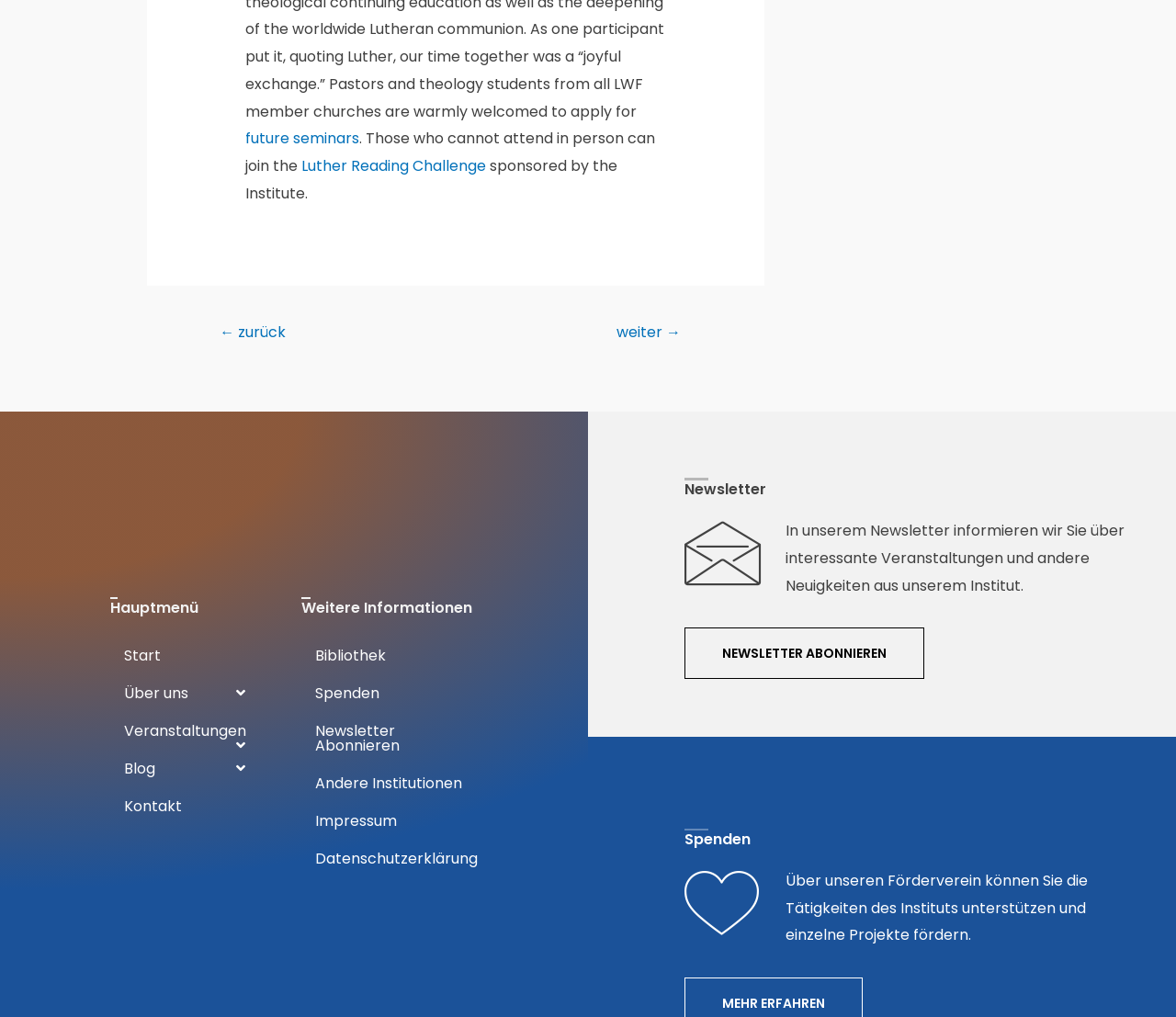What are the two navigation options?
Using the screenshot, give a one-word or short phrase answer.

← zurück and weiter →